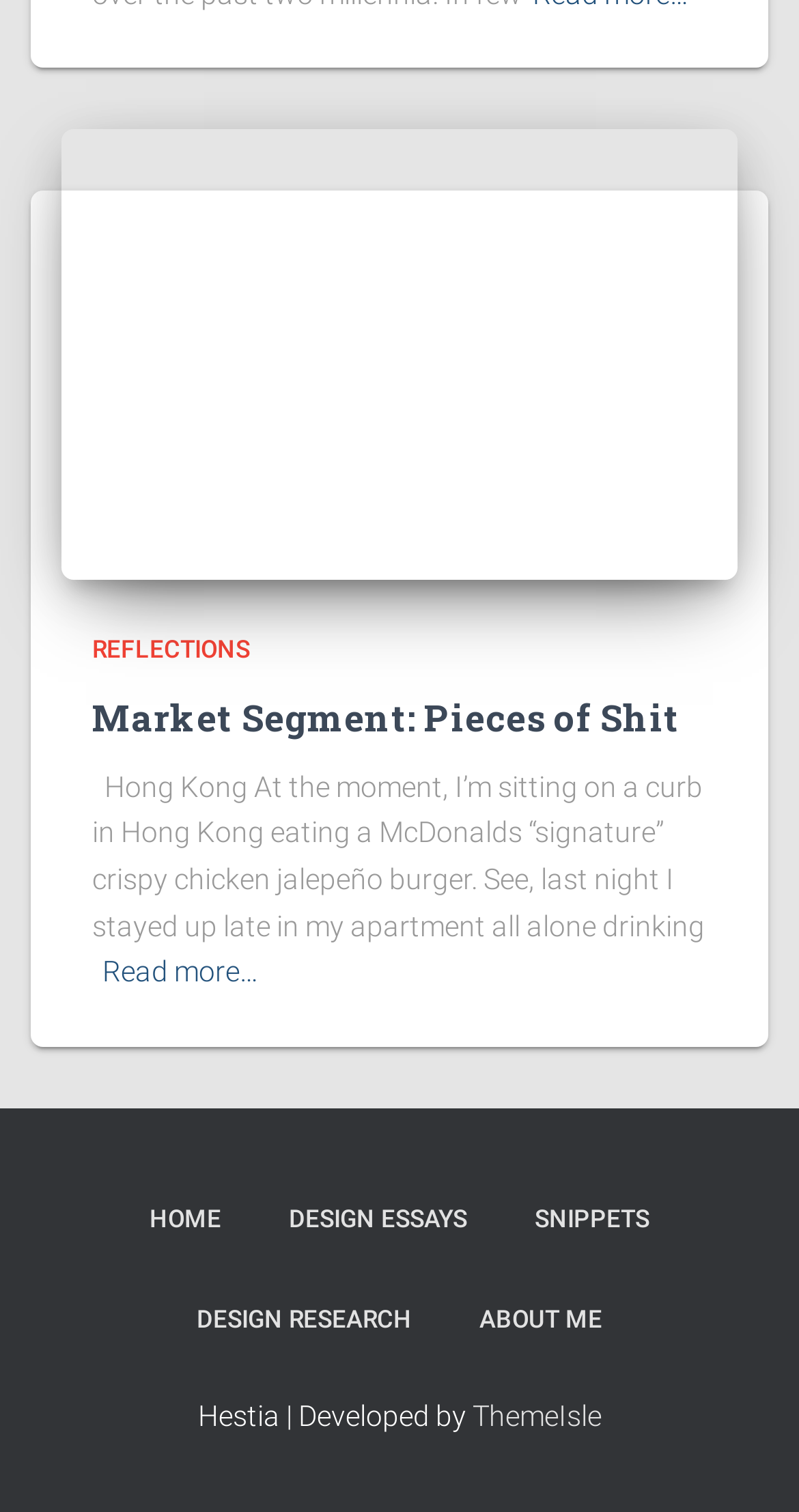Please find the bounding box coordinates of the element's region to be clicked to carry out this instruction: "Go to the 'HOME' page".

[0.149, 0.774, 0.315, 0.841]